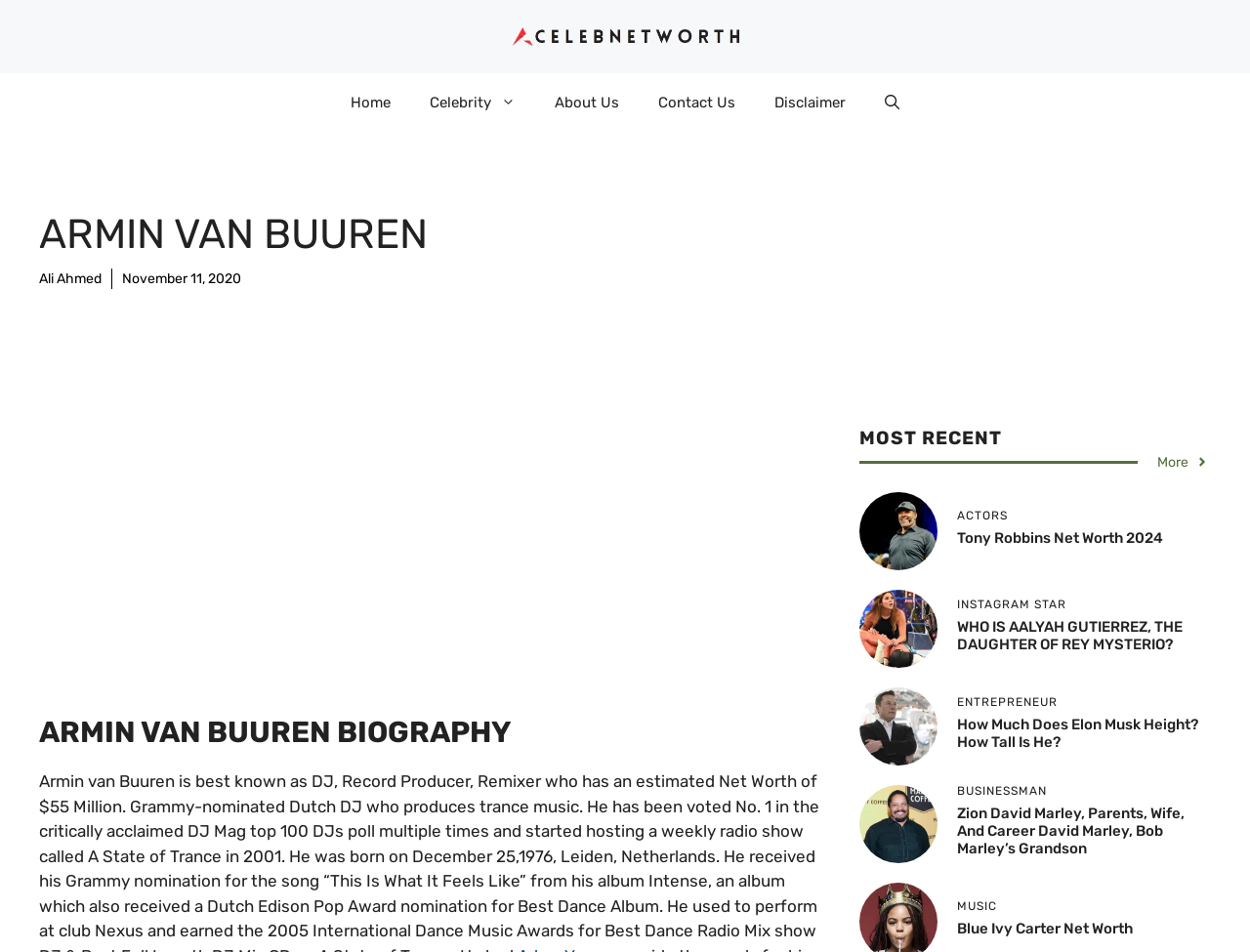Identify the main title of the webpage and generate its text content.

ARMIN VAN BUUREN